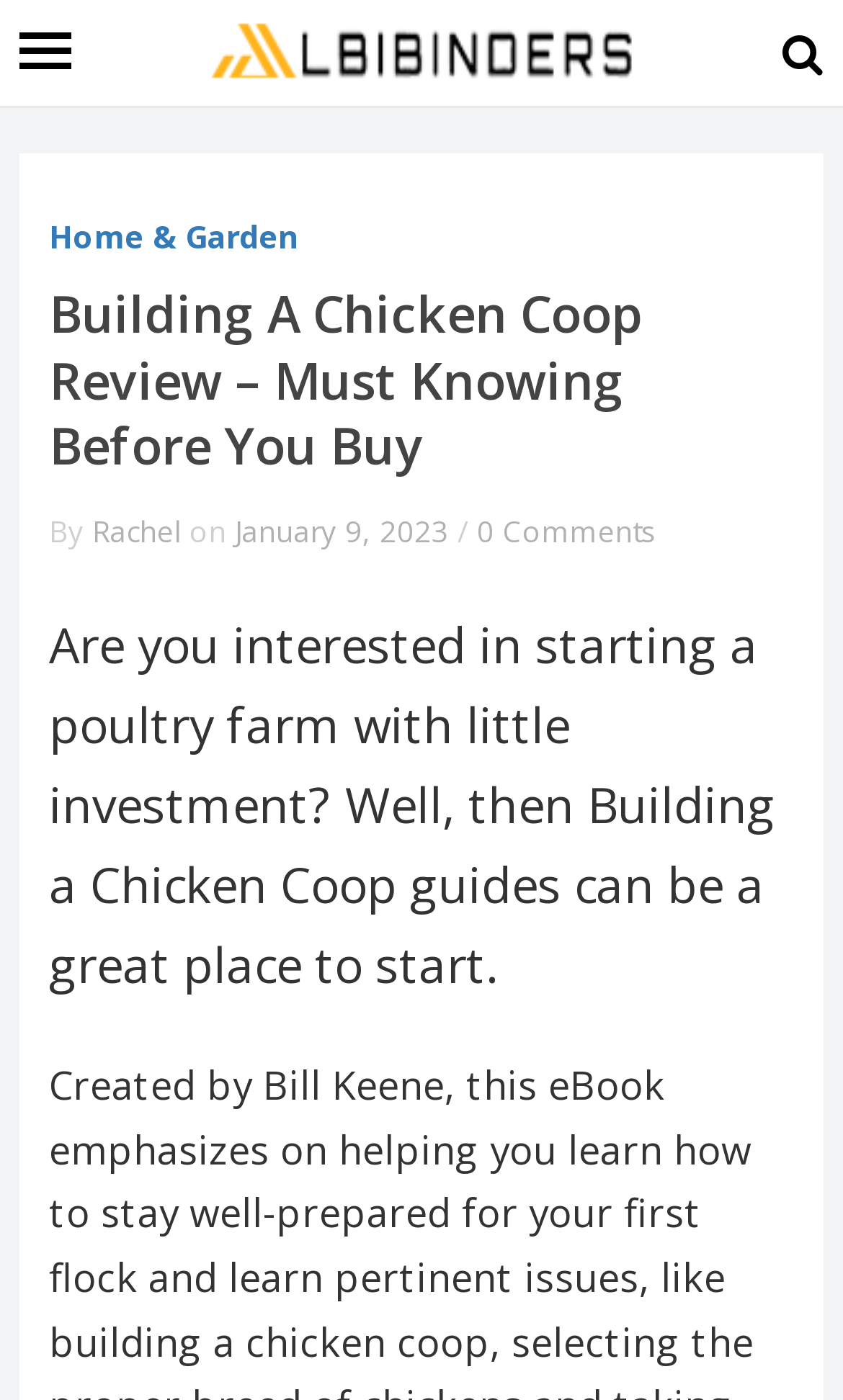What is the date of the review?
Based on the screenshot, answer the question with a single word or phrase.

January 9, 2023